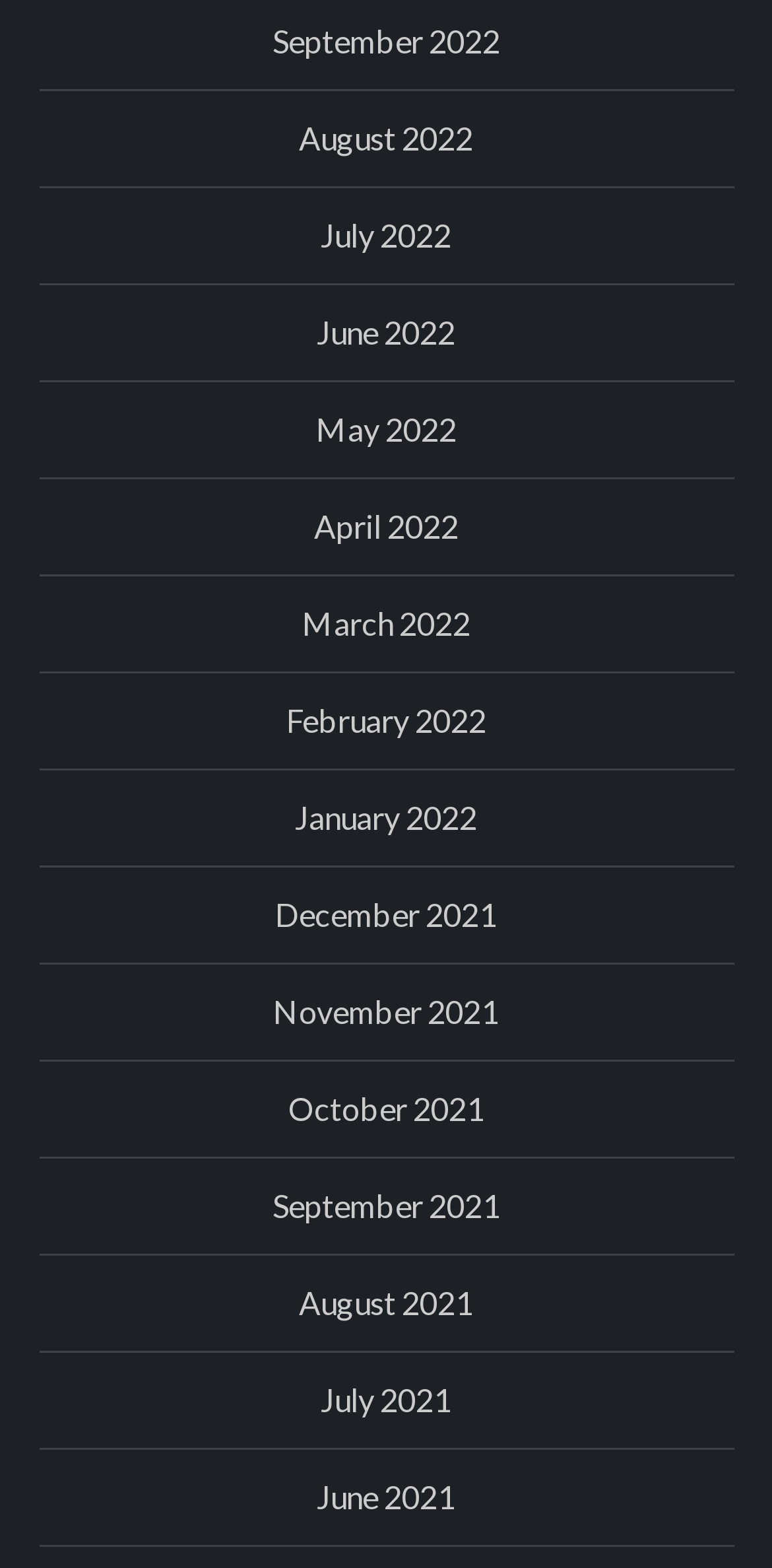What is the latest month listed?
Based on the image, give a one-word or short phrase answer.

September 2022